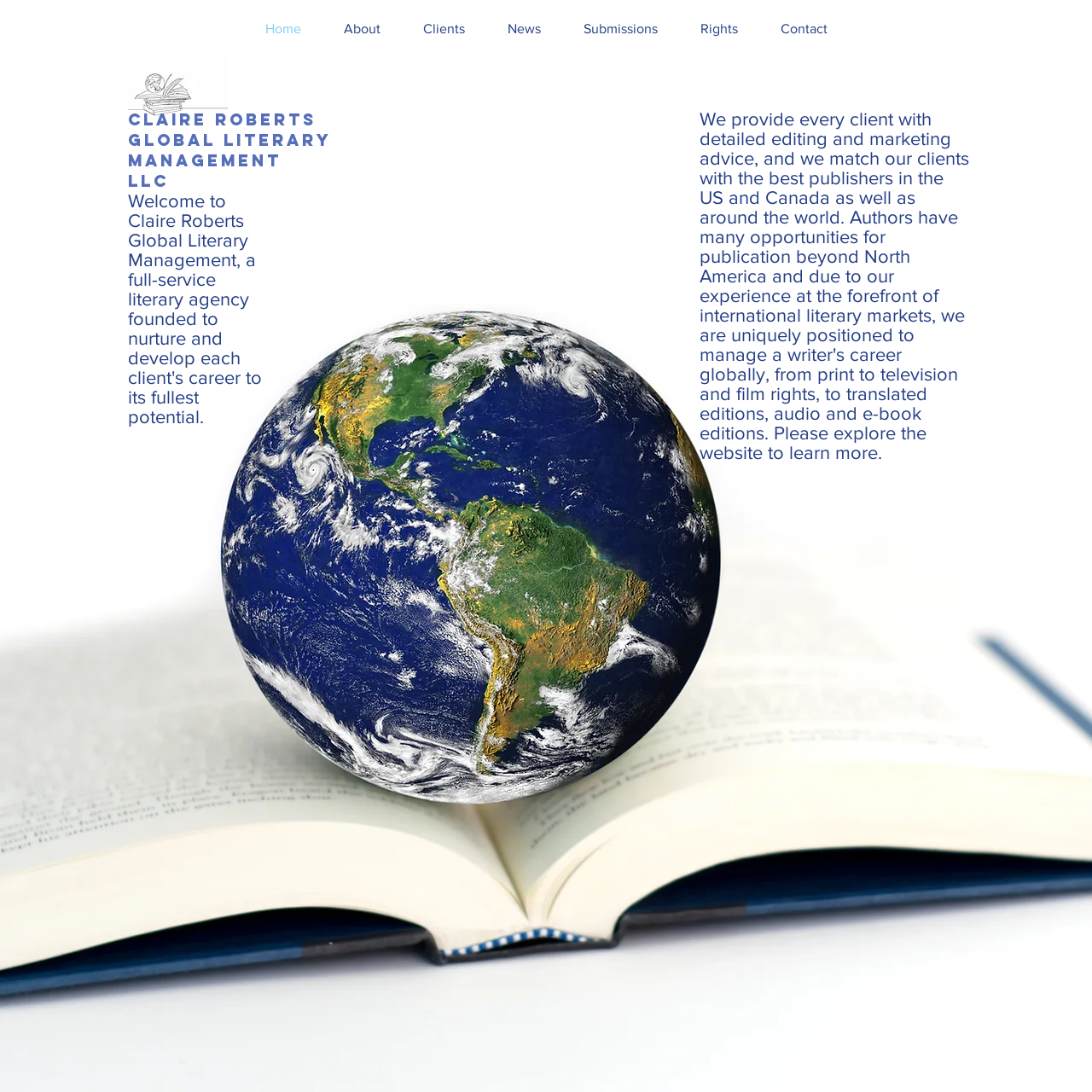Respond to the following question with a brief word or phrase:
How many navigation links are there?

7